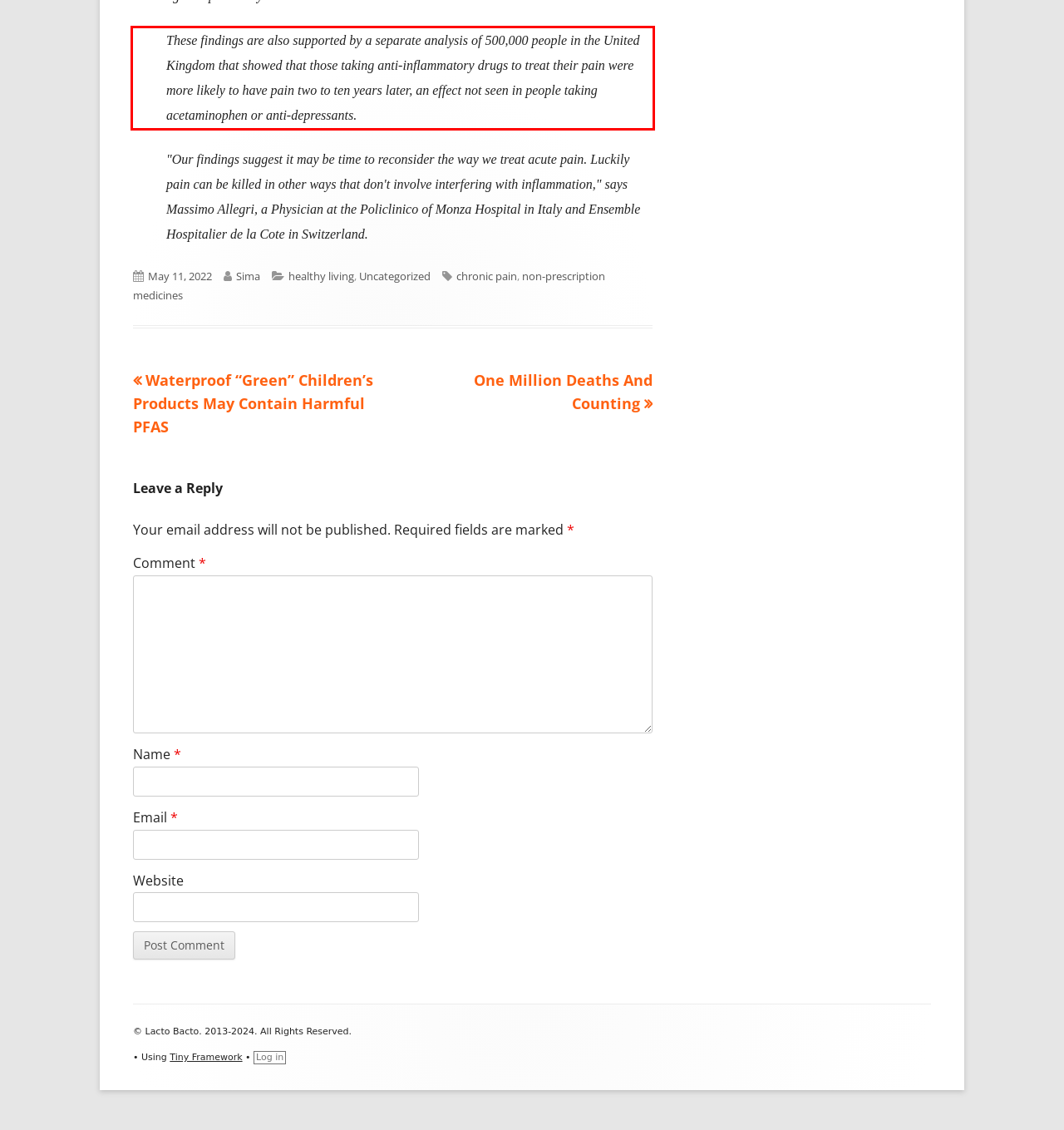There is a screenshot of a webpage with a red bounding box around a UI element. Please use OCR to extract the text within the red bounding box.

These findings are also supported by a separate analysis of 500,000 people in the United Kingdom that showed that those taking anti-inflammatory drugs to treat their pain were more likely to have pain two to ten years later, an effect not seen in people taking acetaminophen or anti-depressants.